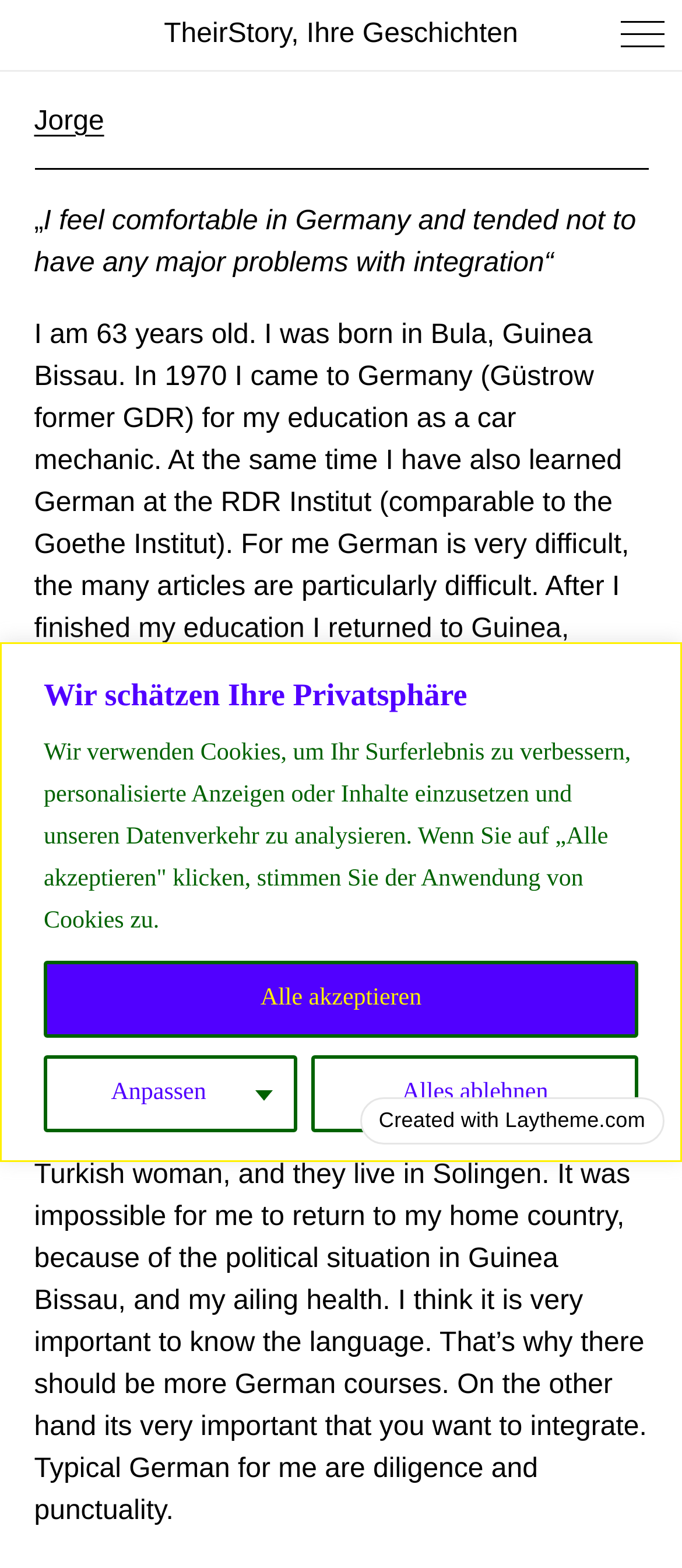Give a one-word or one-phrase response to the question: 
What is the occupation of Jorge's daughter?

Educator